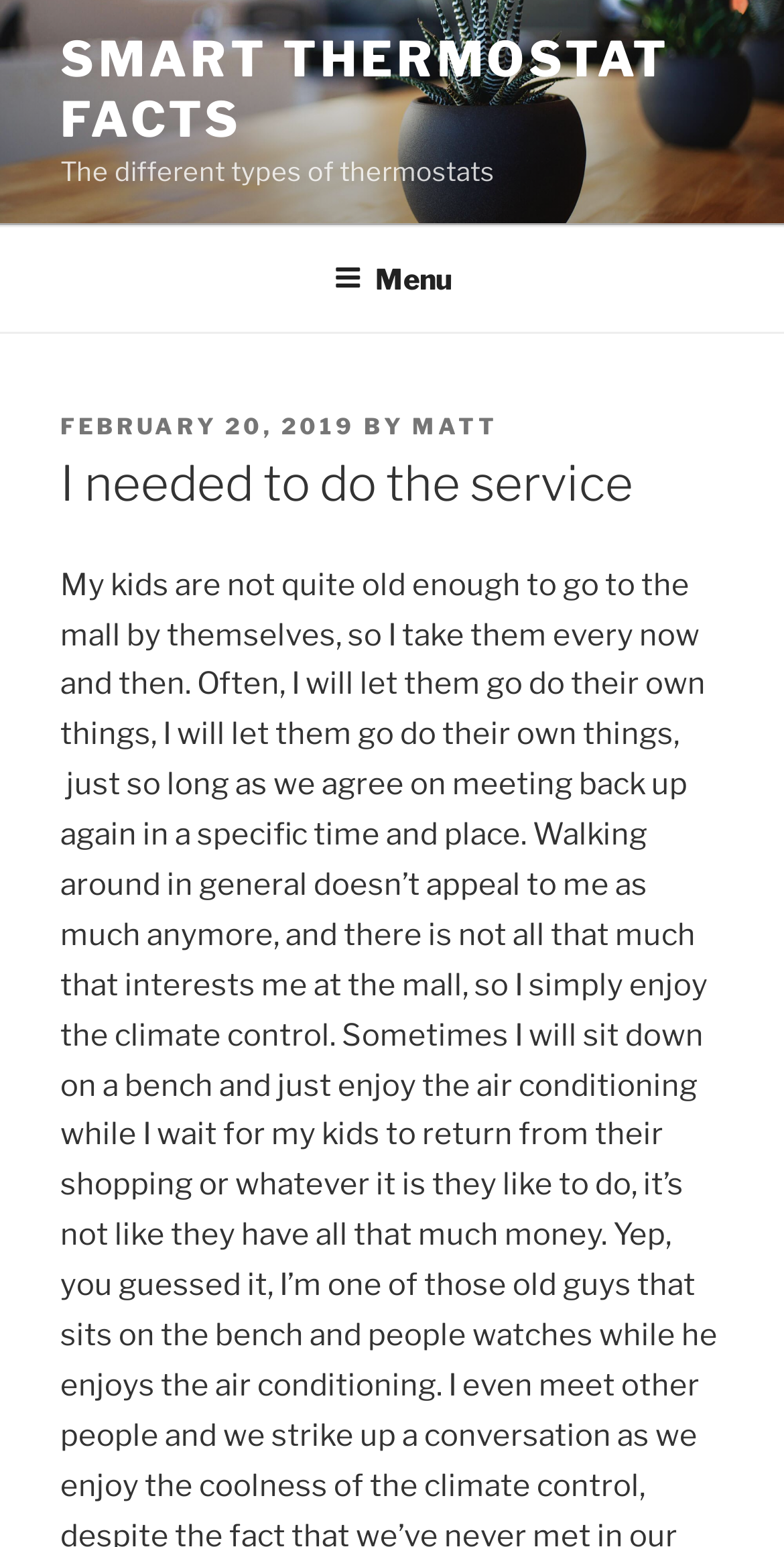Locate the bounding box of the user interface element based on this description: "Menu".

[0.388, 0.148, 0.612, 0.211]